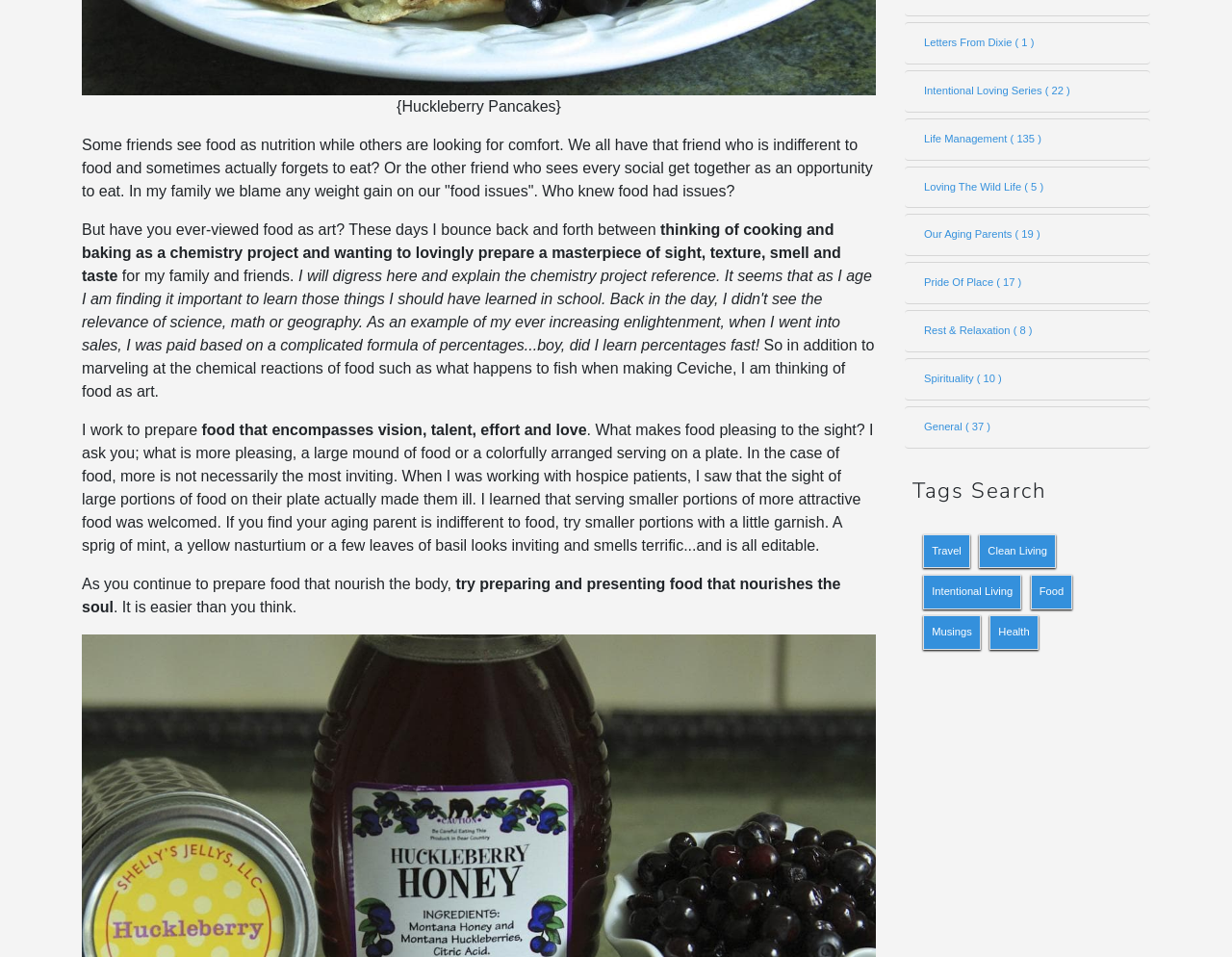Determine the bounding box of the UI element mentioned here: "Travel". The coordinates must be in the format [left, top, right, bottom] with values ranging from 0 to 1.

[0.749, 0.558, 0.787, 0.594]